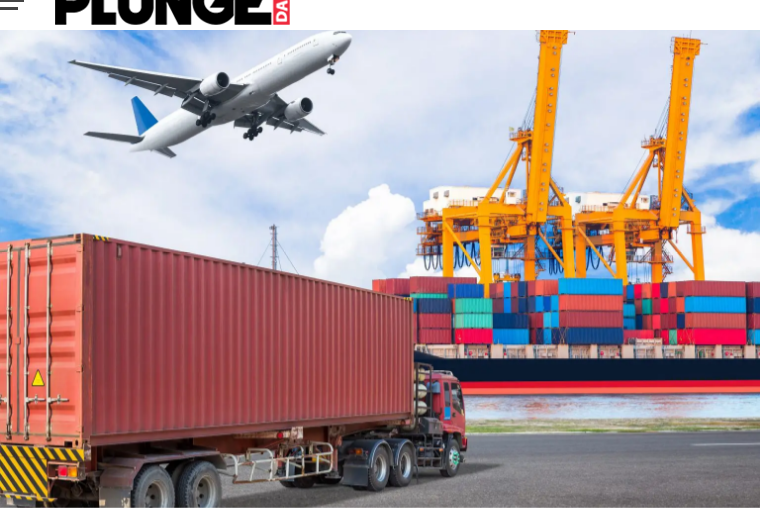Explain the image with as much detail as possible.

The image illustrates the bustling activity in international trade and logistics, symbolizing the crucial discussions between India and the European Union regarding the proposed free trade agreement (FTA). In the foreground, a large red shipping container truck is parked, indicative of ground transportation and the movement of goods. Above, an airplane soars through a clear blue sky, representing air freight and global connectivity. In the background, a shipping port is visible, featuring towering cranes and stacks of colorful shipping containers, showcasing the infrastructure essential for maritime trade. This composition encapsulates the dynamic interplay between land, air, and sea transport in facilitating international commerce, aligning with the recent news of negotiations aimed at enhancing trade relations between India and the EU.